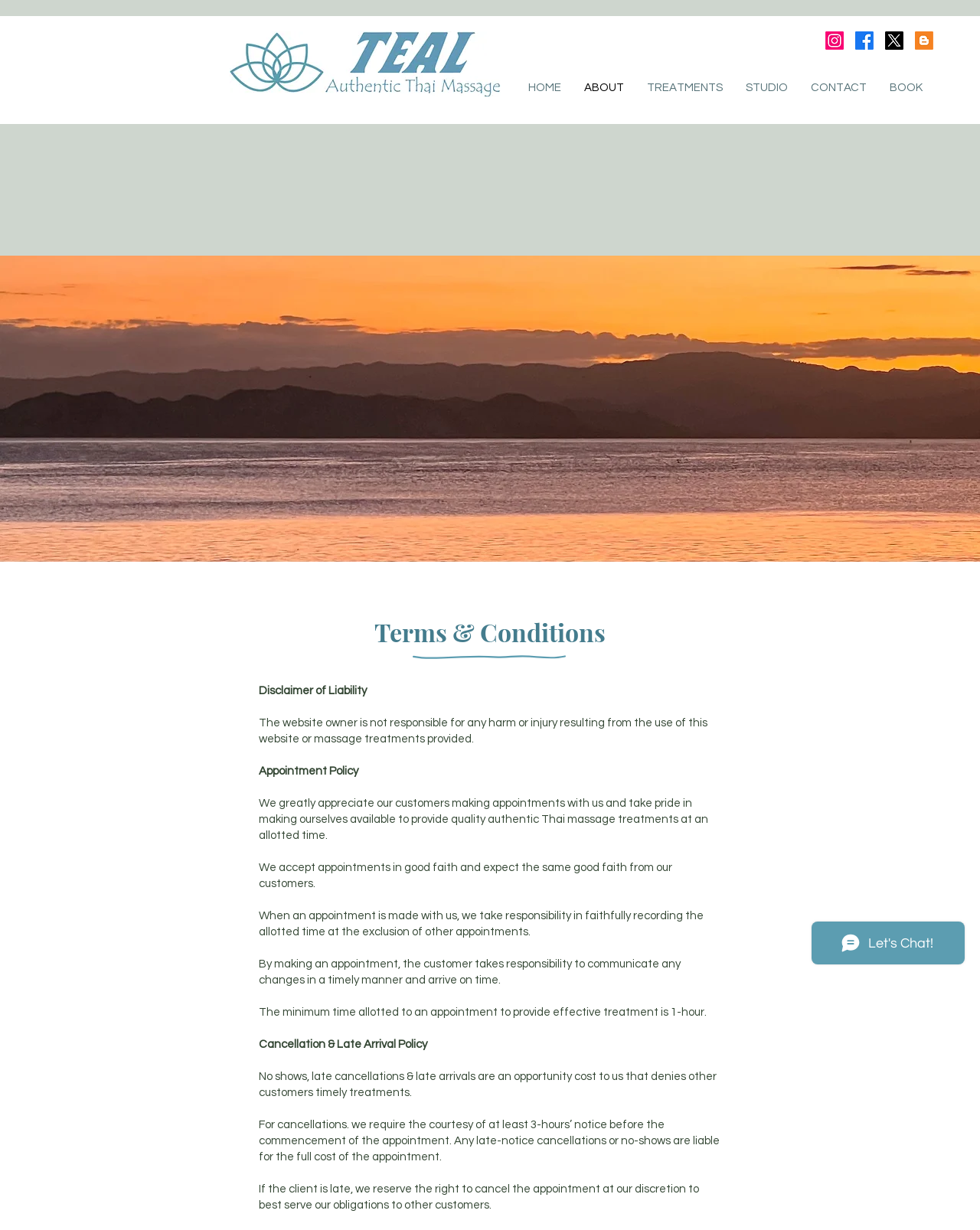Locate the bounding box coordinates of the clickable area needed to fulfill the instruction: "Follow IOE on Twitter".

None